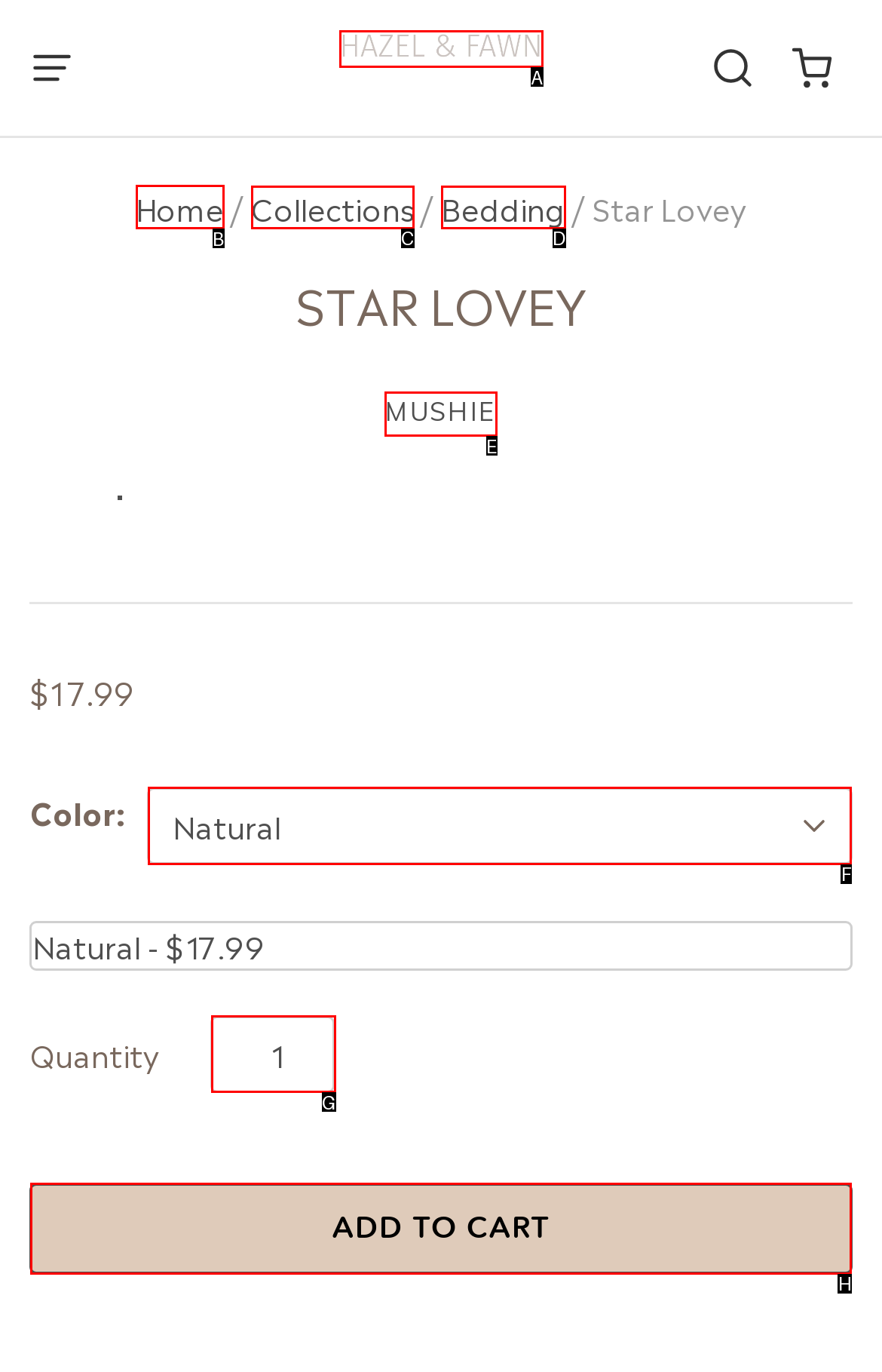Tell me which one HTML element I should click to complete the following task: Go to the 'Home' page Answer with the option's letter from the given choices directly.

B